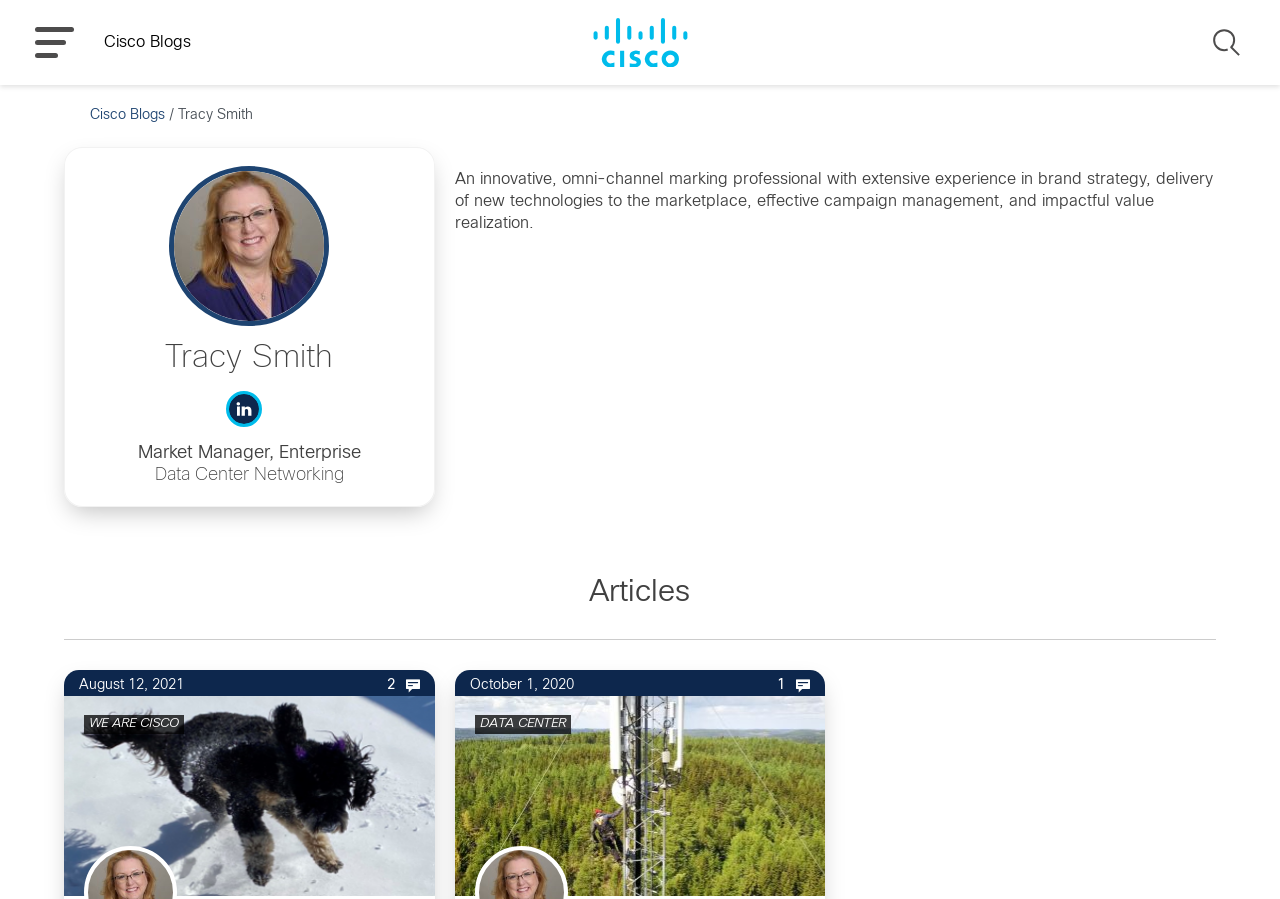Indicate the bounding box coordinates of the clickable region to achieve the following instruction: "Share on Facebook."

[0.177, 0.47, 0.213, 0.491]